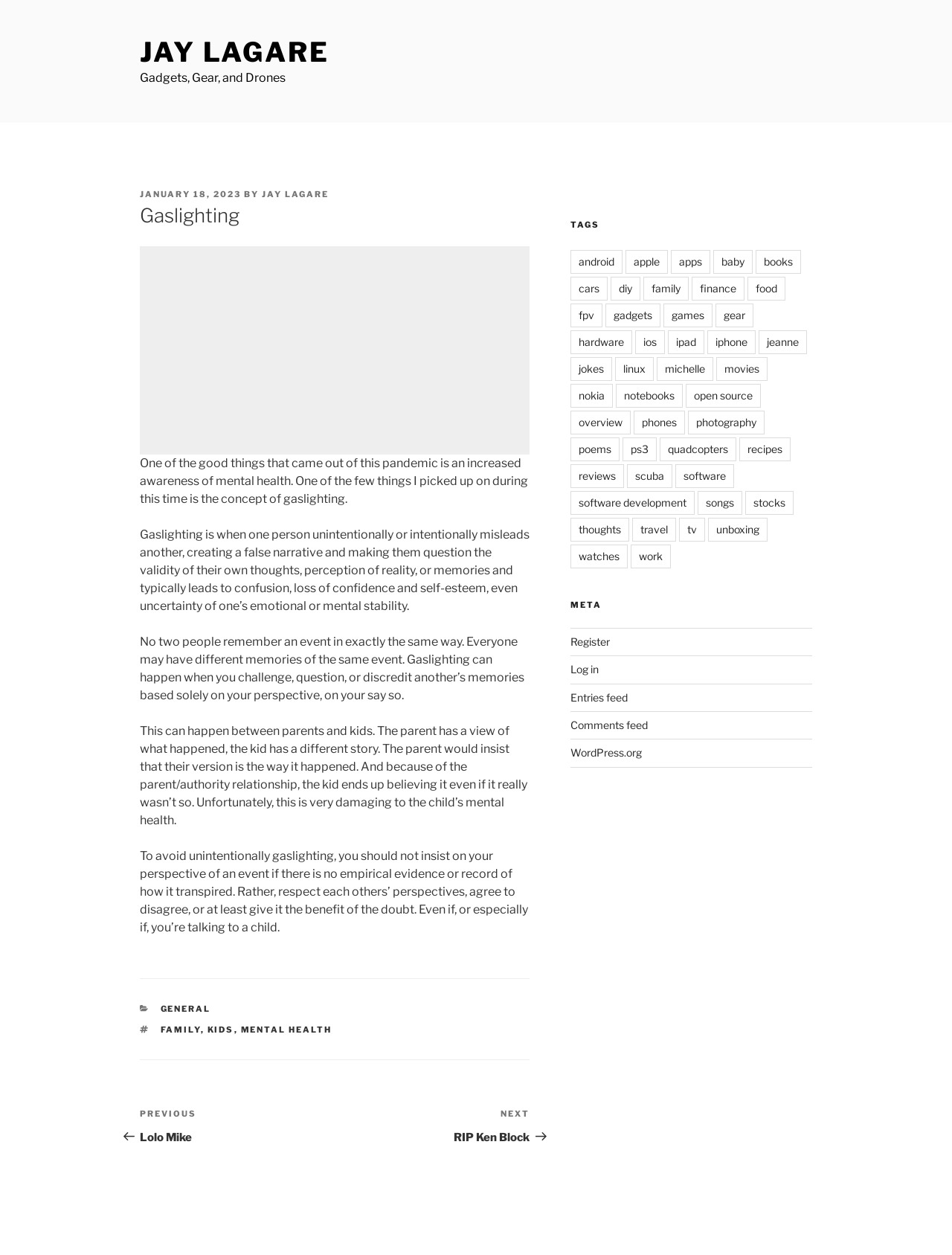Find and indicate the bounding box coordinates of the region you should select to follow the given instruction: "Read the article 'Gaslighting'".

[0.147, 0.161, 0.556, 0.183]